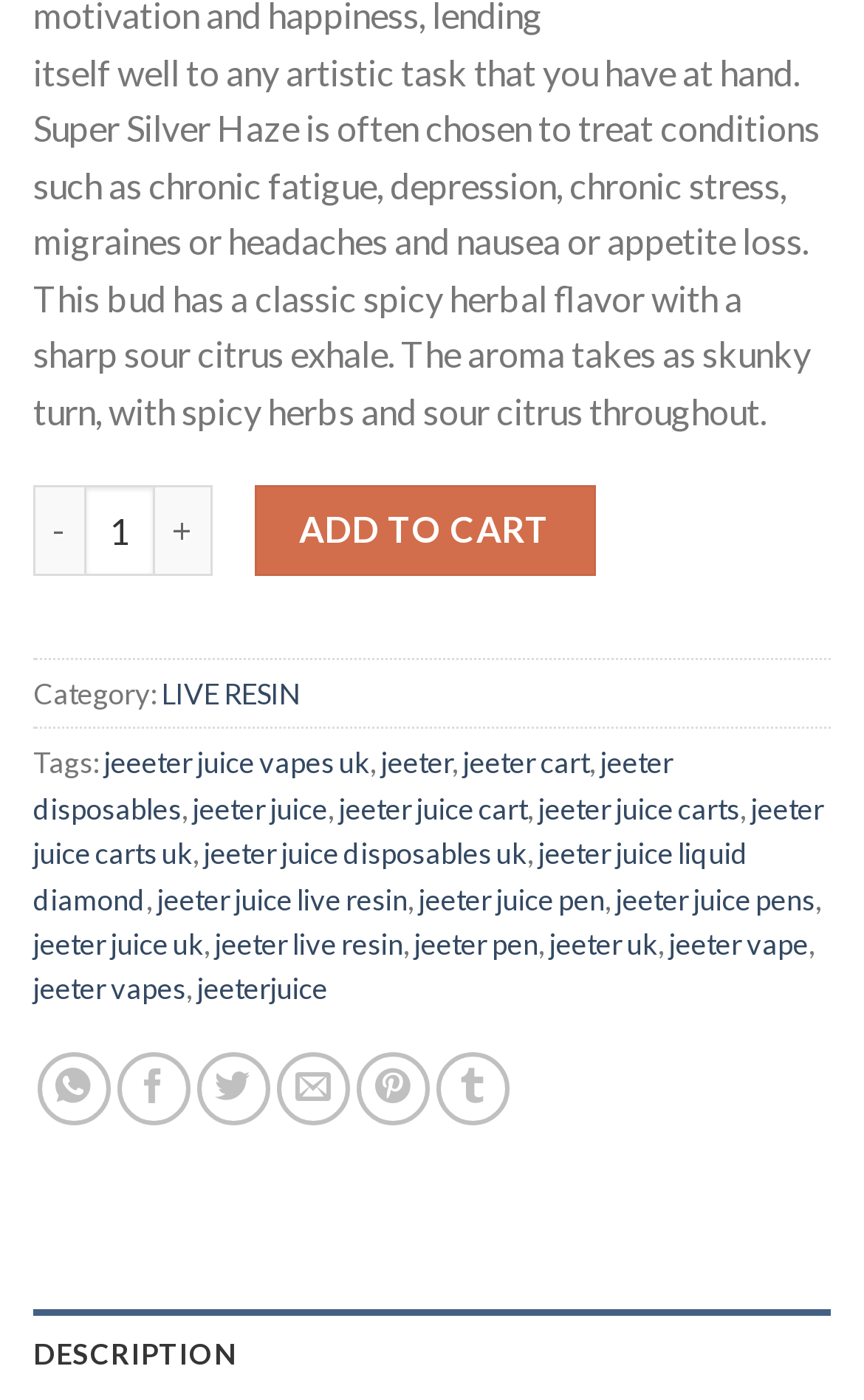What is the flavor of the product?
Carefully analyze the image and provide a detailed answer to the question.

The flavor of the product can be found in the description of the product, which is located at the top of the webpage. The description states that the product has a 'classic spicy herbal flavor with a sharp sour citrus exhale'.